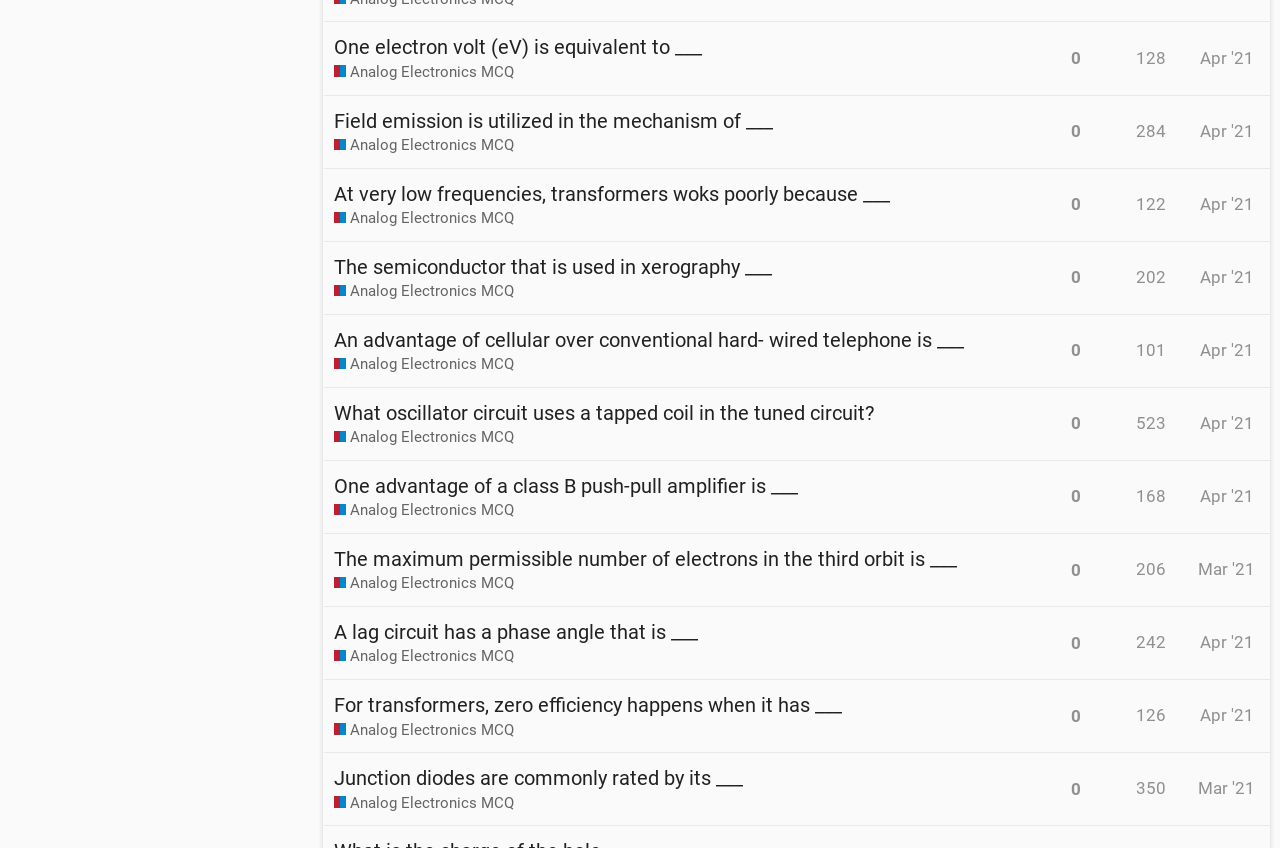Could you specify the bounding box coordinates for the clickable section to complete the following instruction: "View topic about Field emission"?

[0.261, 0.112, 0.604, 0.174]